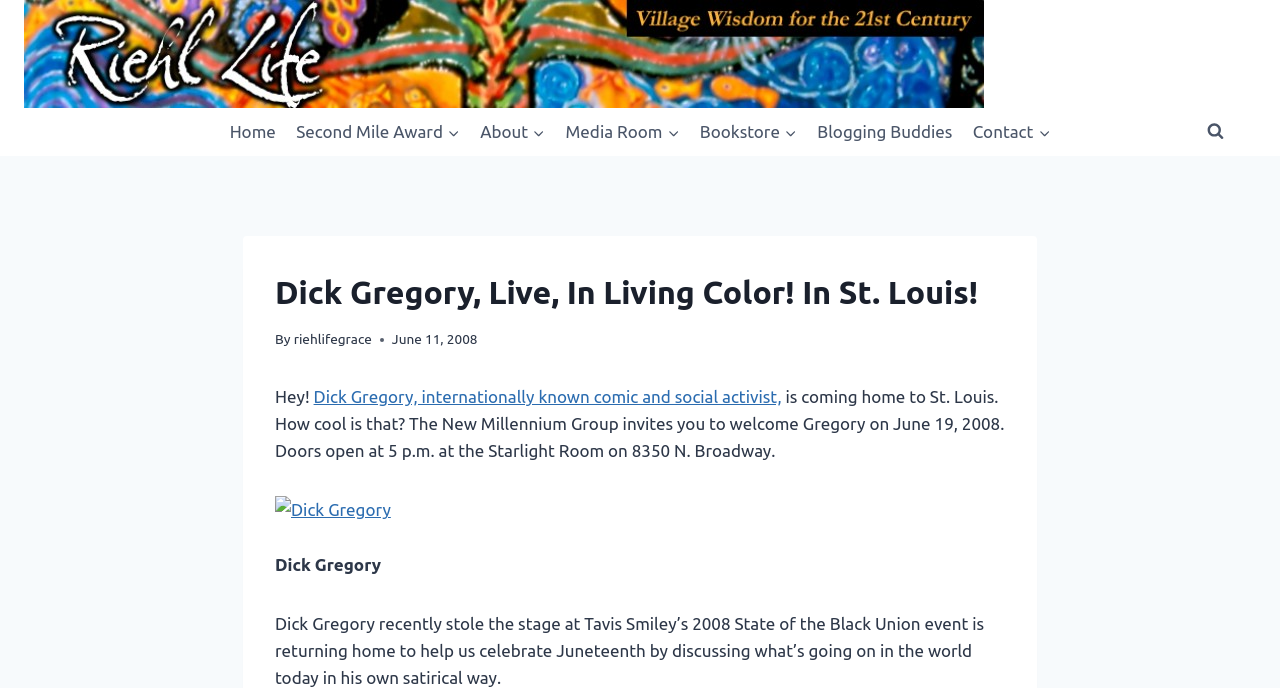Provide a short, one-word or phrase answer to the question below:
What is the date when Dick Gregory is coming home to St. Louis?

June 19, 2008